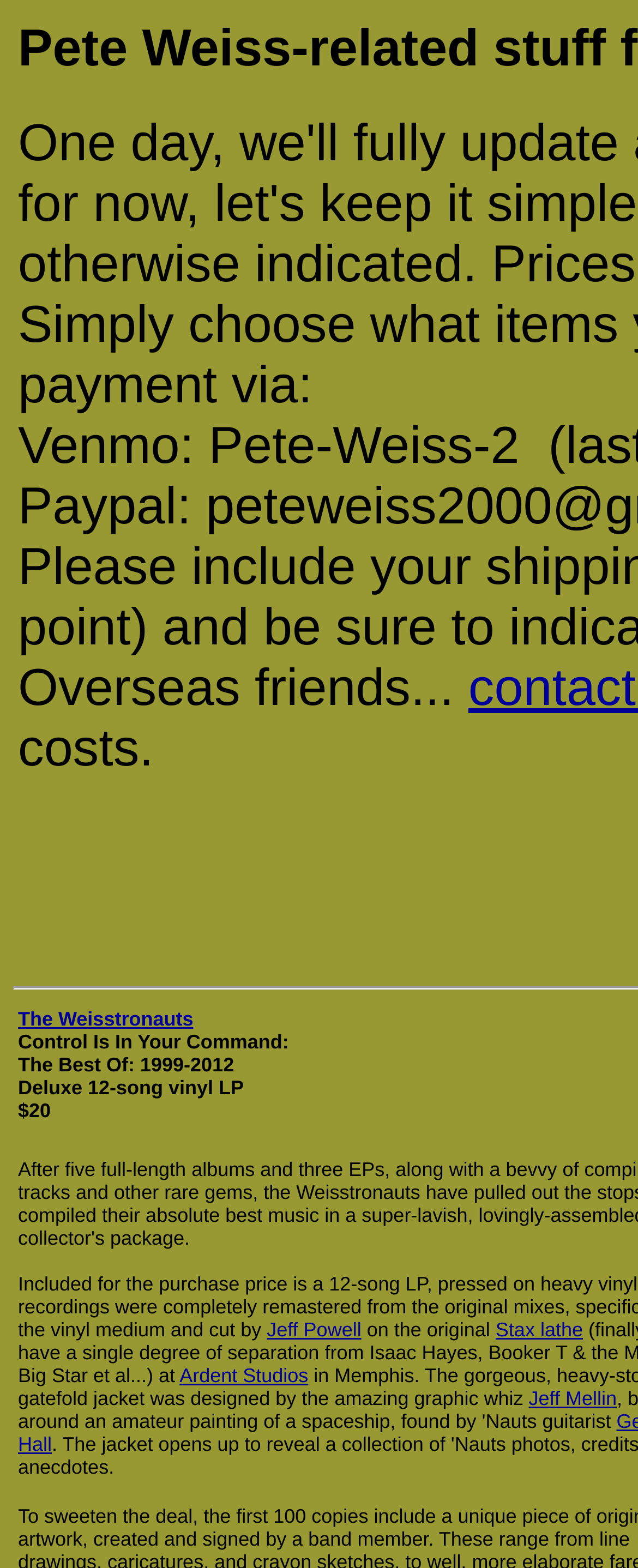Please find the top heading of the webpage and generate its text.

Pete Weiss-related stuff for sale.